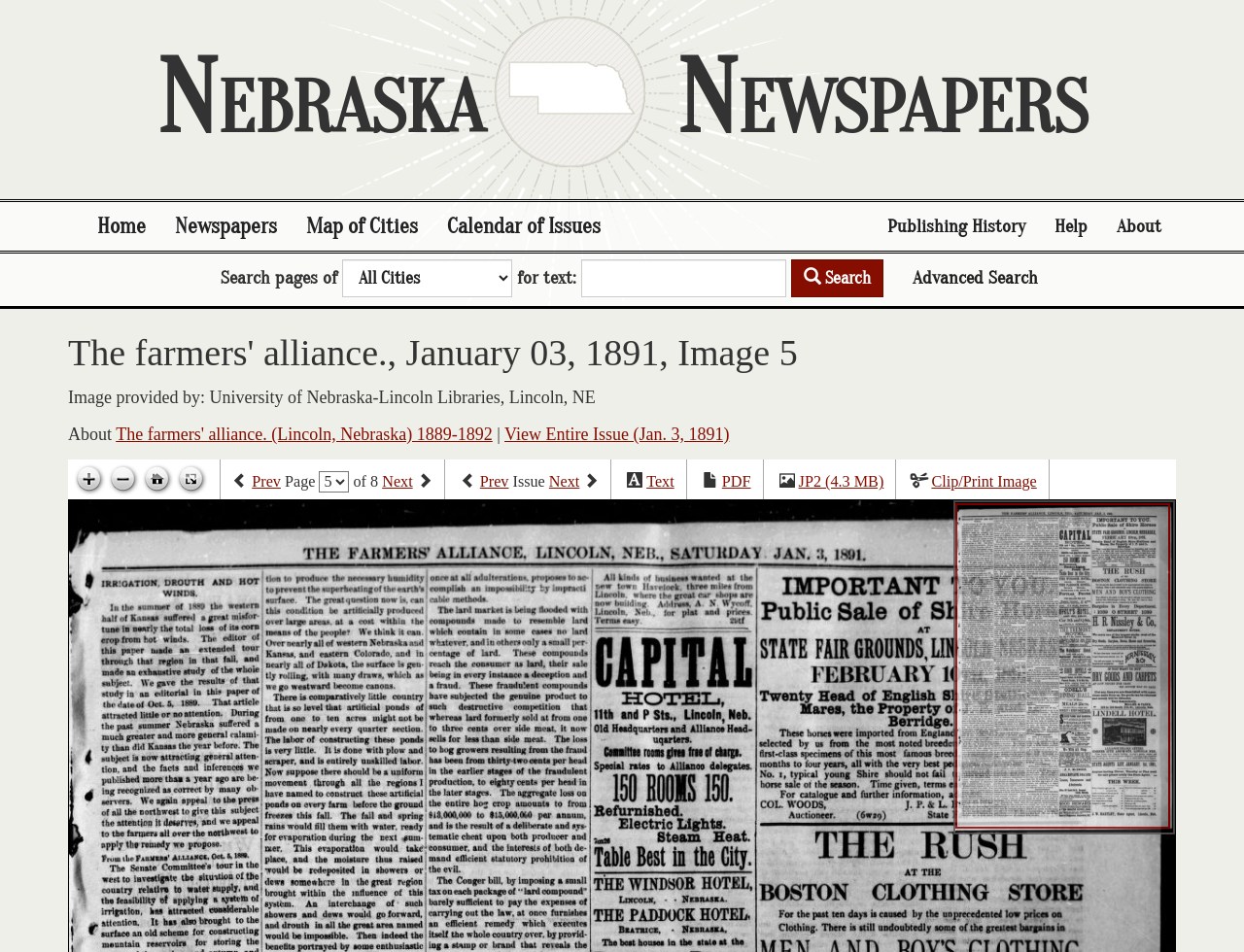Given the element description: "Prev", predict the bounding box coordinates of this UI element. The coordinates must be four float numbers between 0 and 1, given as [left, top, right, bottom].

[0.386, 0.497, 0.409, 0.516]